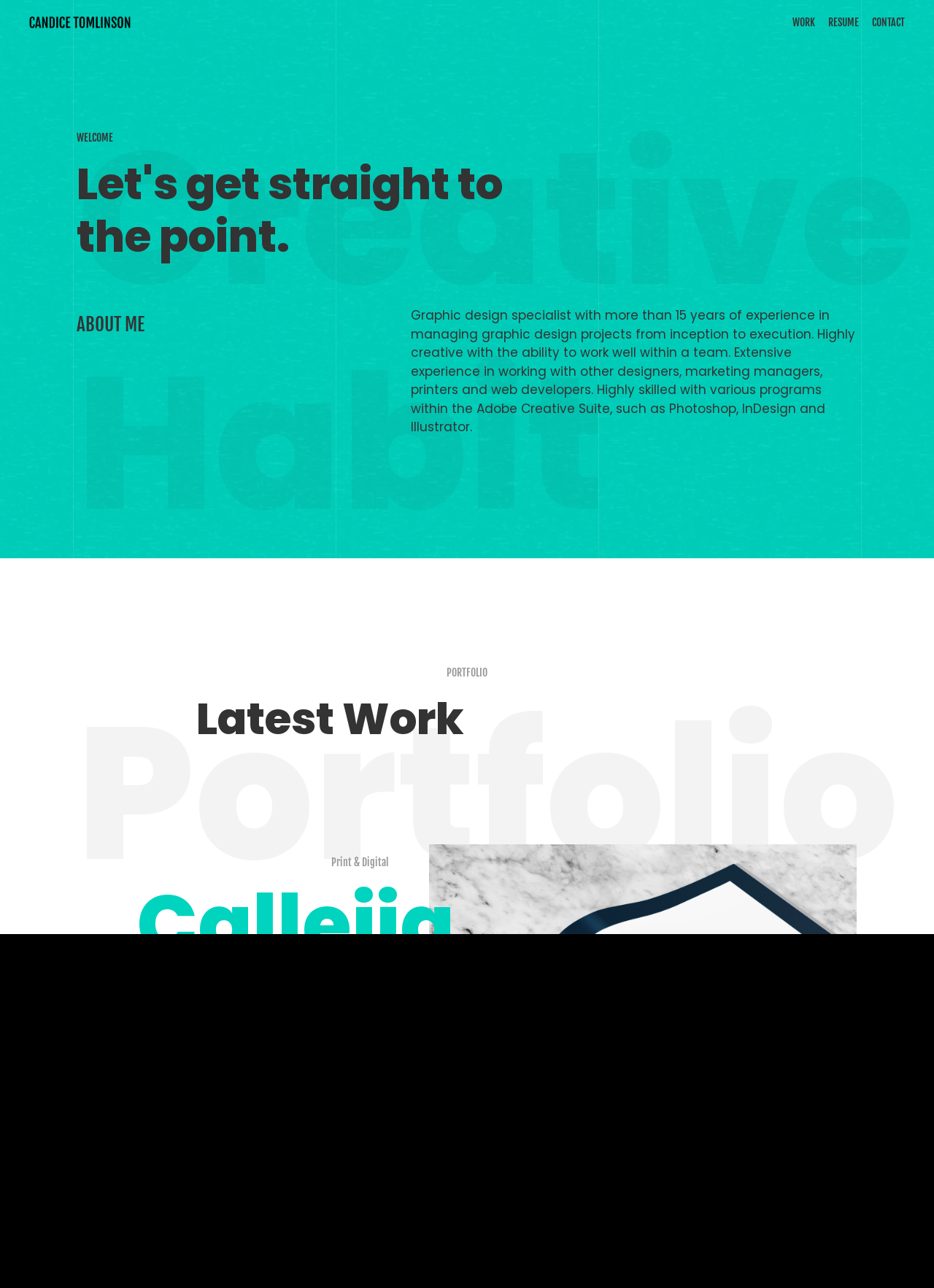Provide a brief response using a word or short phrase to this question:
What is the call-to-action for the project 'Calleija Jewellers'?

LEARN MORE